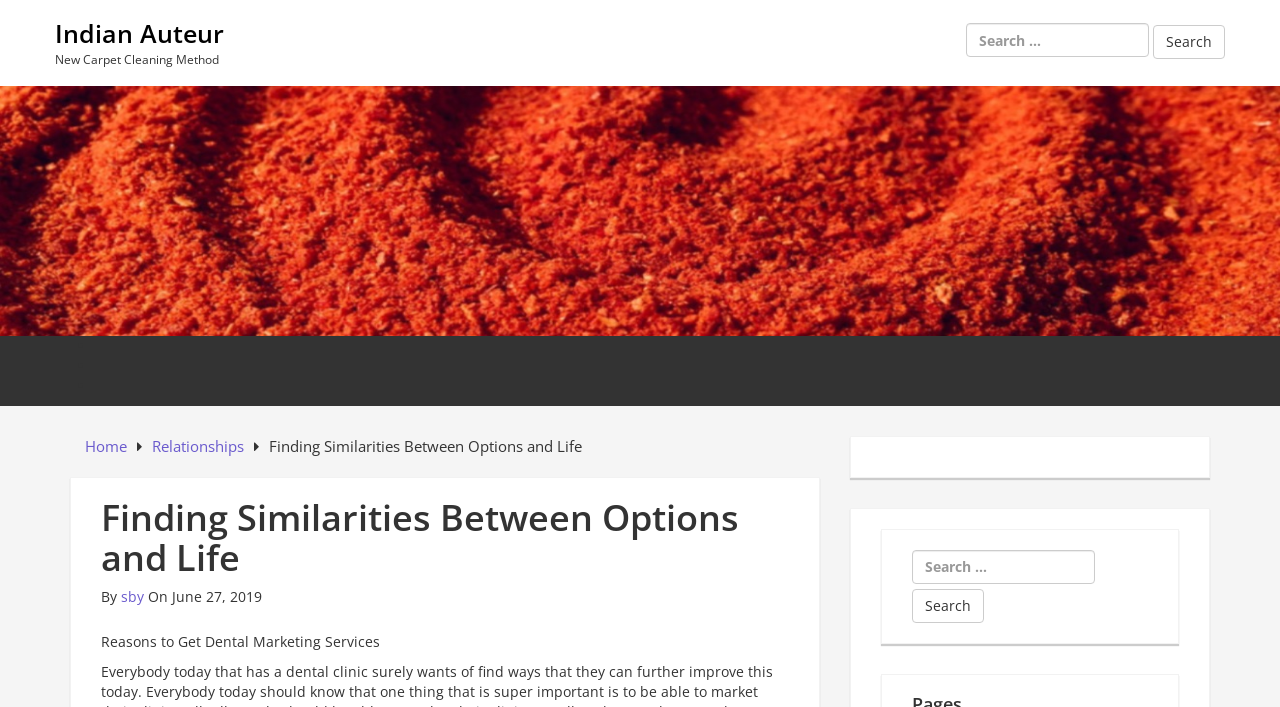Identify the coordinates of the bounding box for the element that must be clicked to accomplish the instruction: "Search in the sidebar".

[0.712, 0.777, 0.855, 0.826]